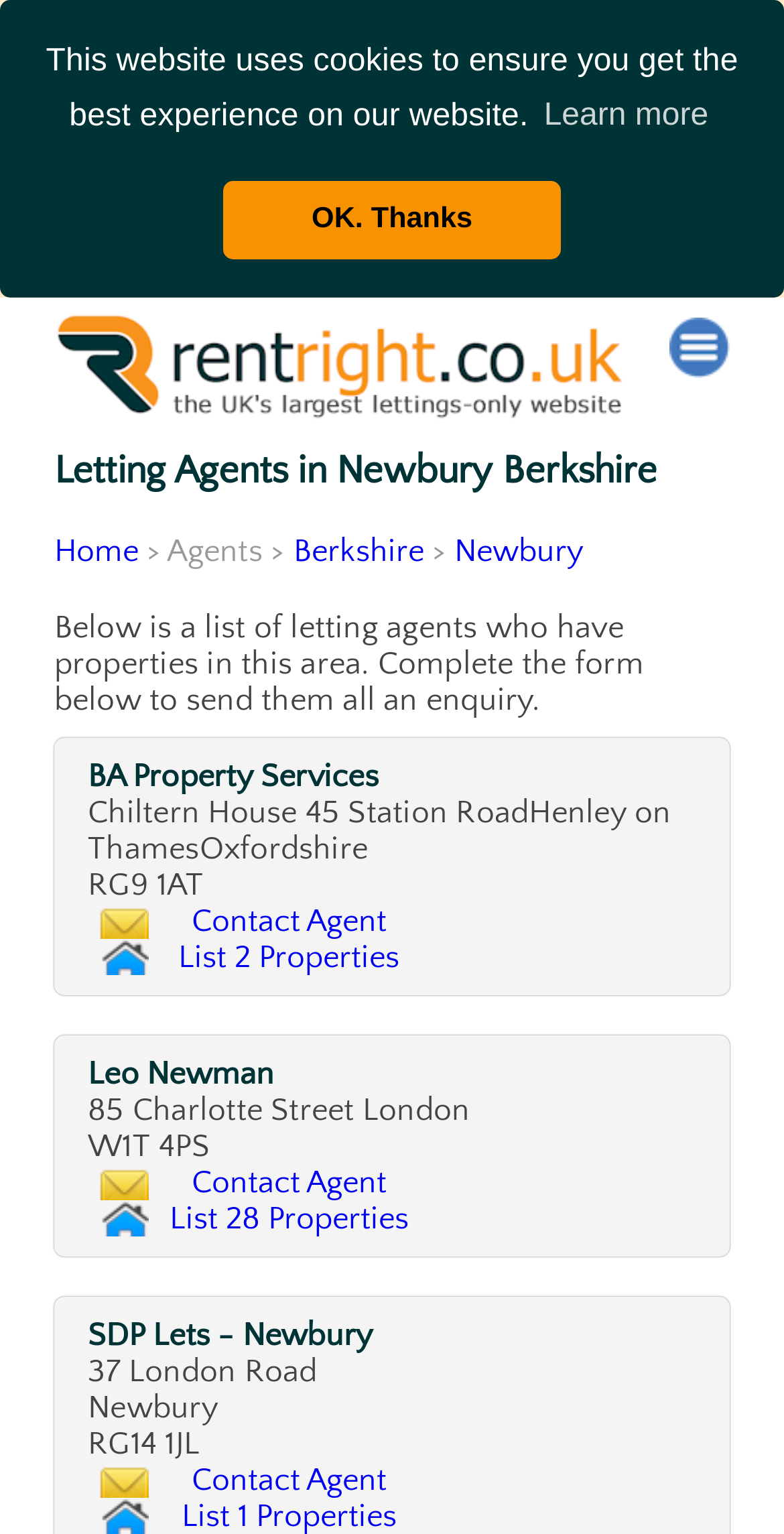Find and specify the bounding box coordinates that correspond to the clickable region for the instruction: "Visit the homepage".

[0.069, 0.347, 0.178, 0.371]